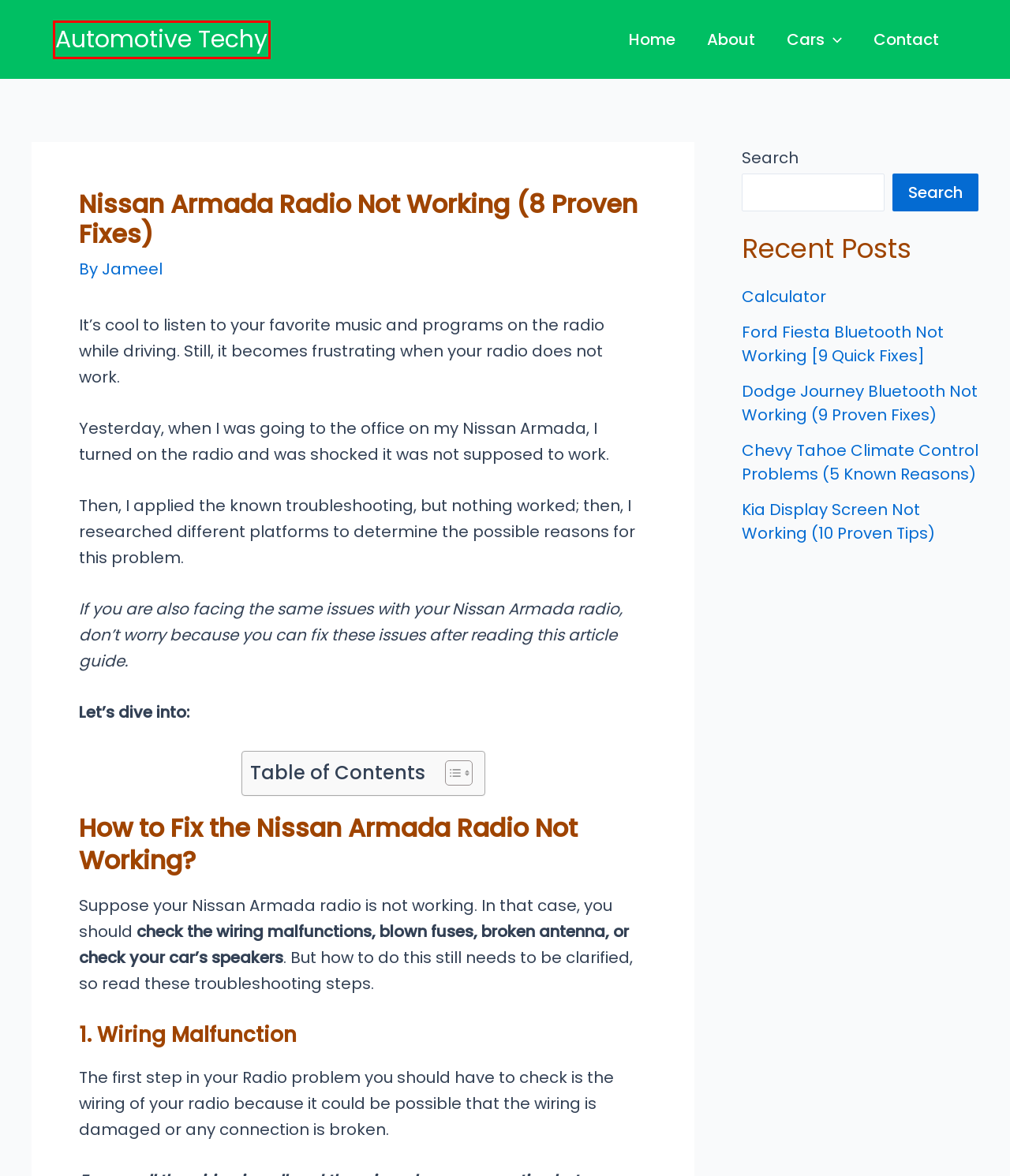Analyze the screenshot of a webpage that features a red rectangle bounding box. Pick the webpage description that best matches the new webpage you would see after clicking on the element within the red bounding box. Here are the candidates:
A. Cars – Automotive Techy
B. Calculator – Automotive Techy
C. Dodge Journey Bluetooth Not Working (9 Proven Fixes) – Automotive Techy
D. Automotive Techy – Automotive Techy
E. Kia Display Screen Not Working (10 Proven Tips) – Automotive Techy
F. Jameel – Automotive Techy
G. Contact – Automotive Techy
H. Chevy Tahoe Climate Control Problems (5 Known Reasons) – Automotive Techy

D